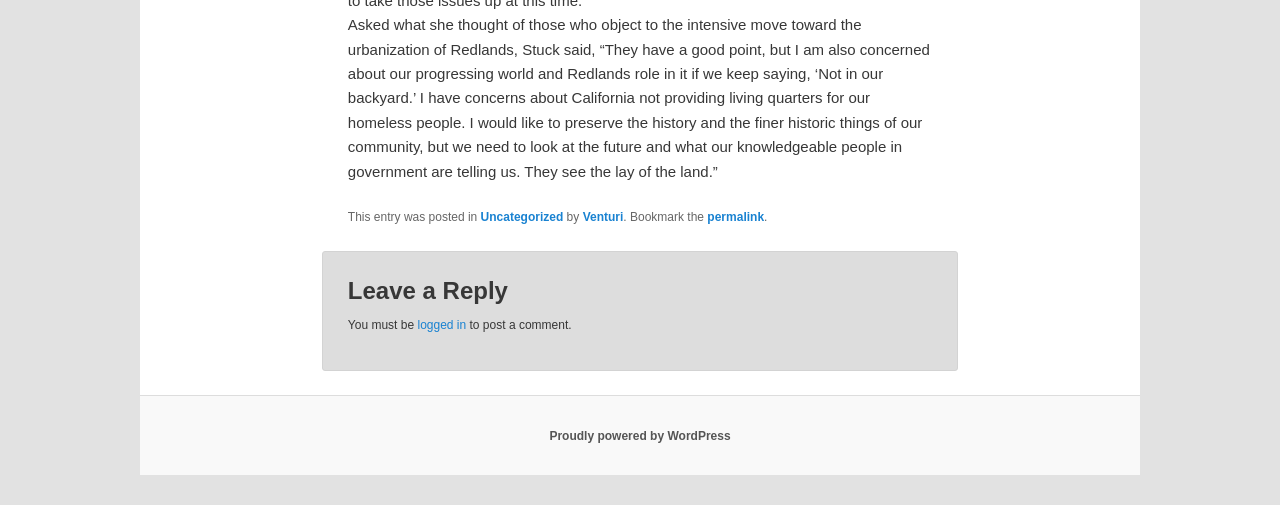Please examine the image and answer the question with a detailed explanation:
What is the category of the blog post?

The category of the blog post can be found in the footer section, where there is a link element with text 'Uncategorized'.